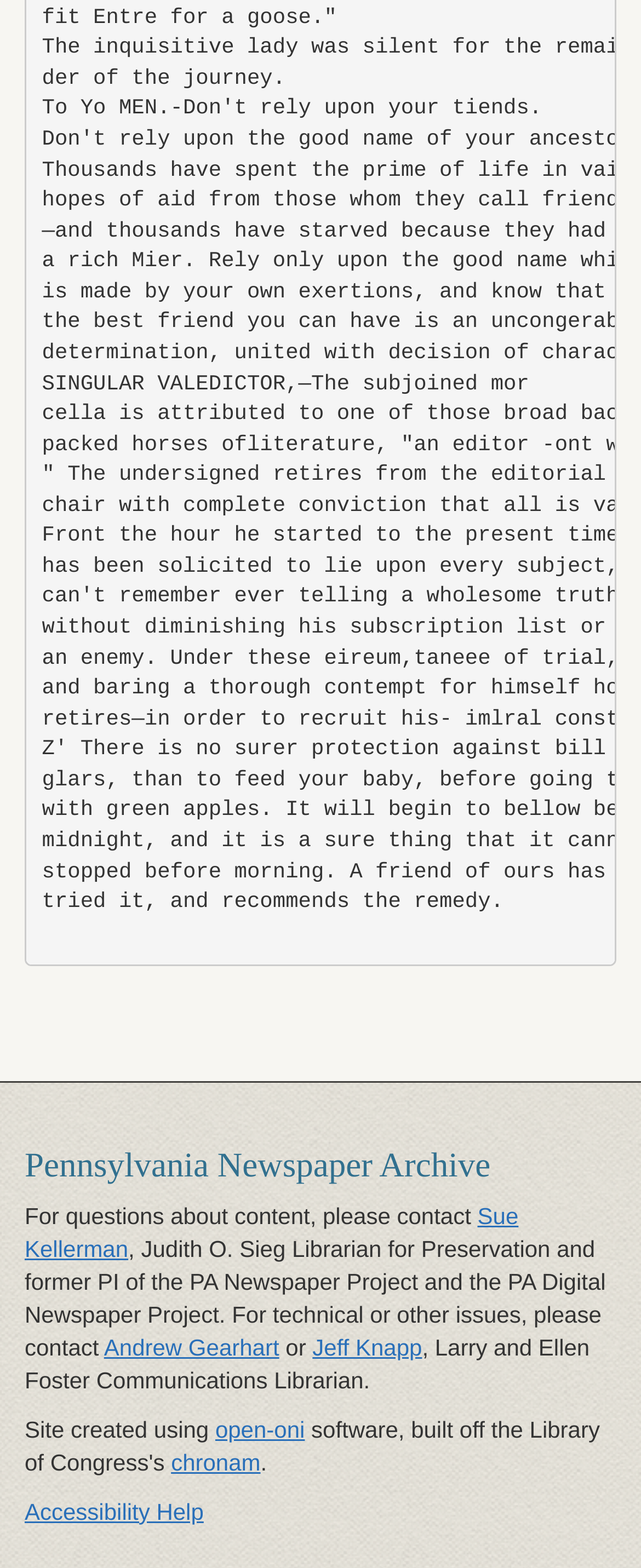What is the name of the related project mentioned at the bottom?
Provide a short answer using one word or a brief phrase based on the image.

chronam